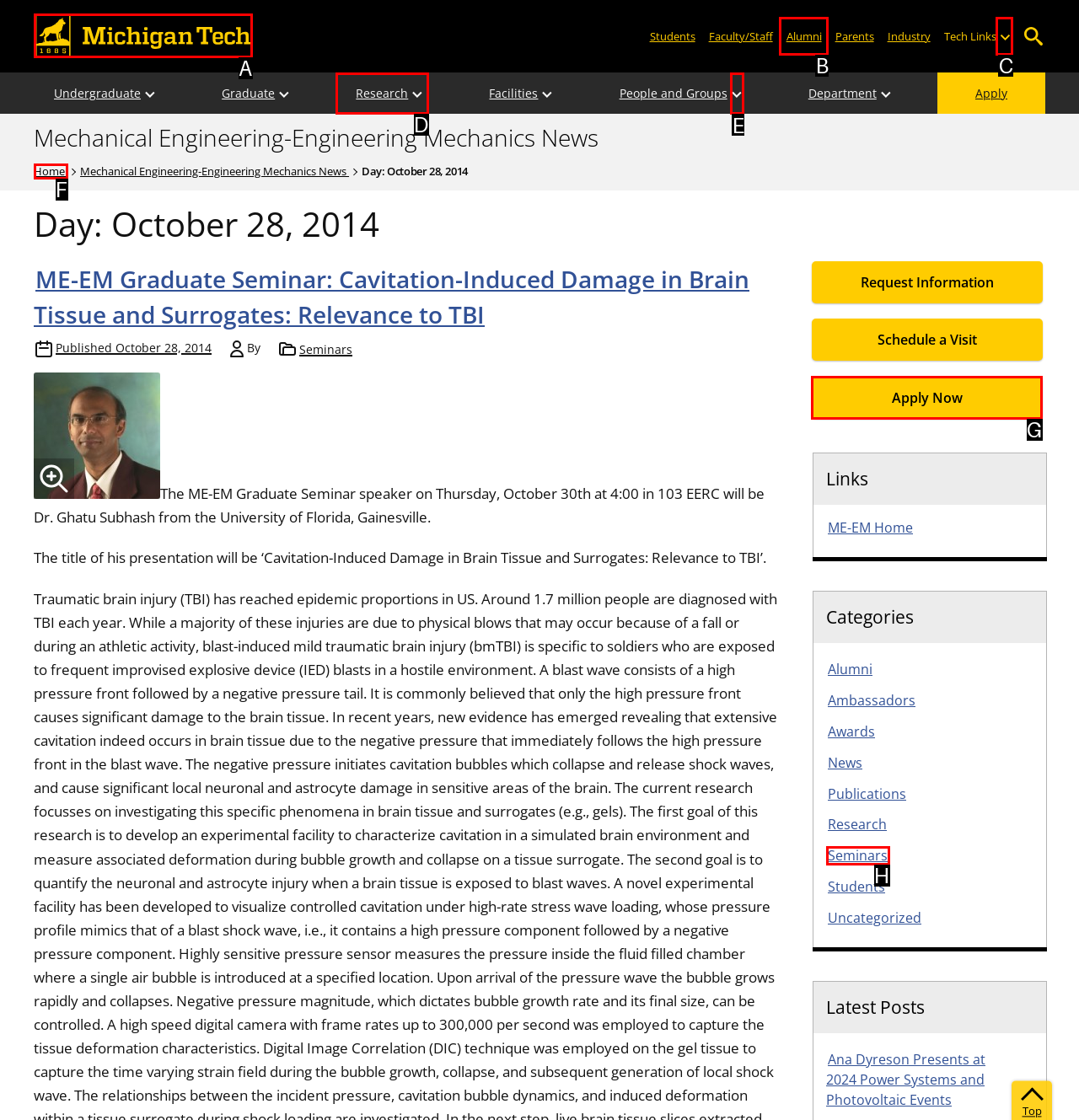To achieve the task: Click the 'Apply Now' link, which HTML element do you need to click?
Respond with the letter of the correct option from the given choices.

G